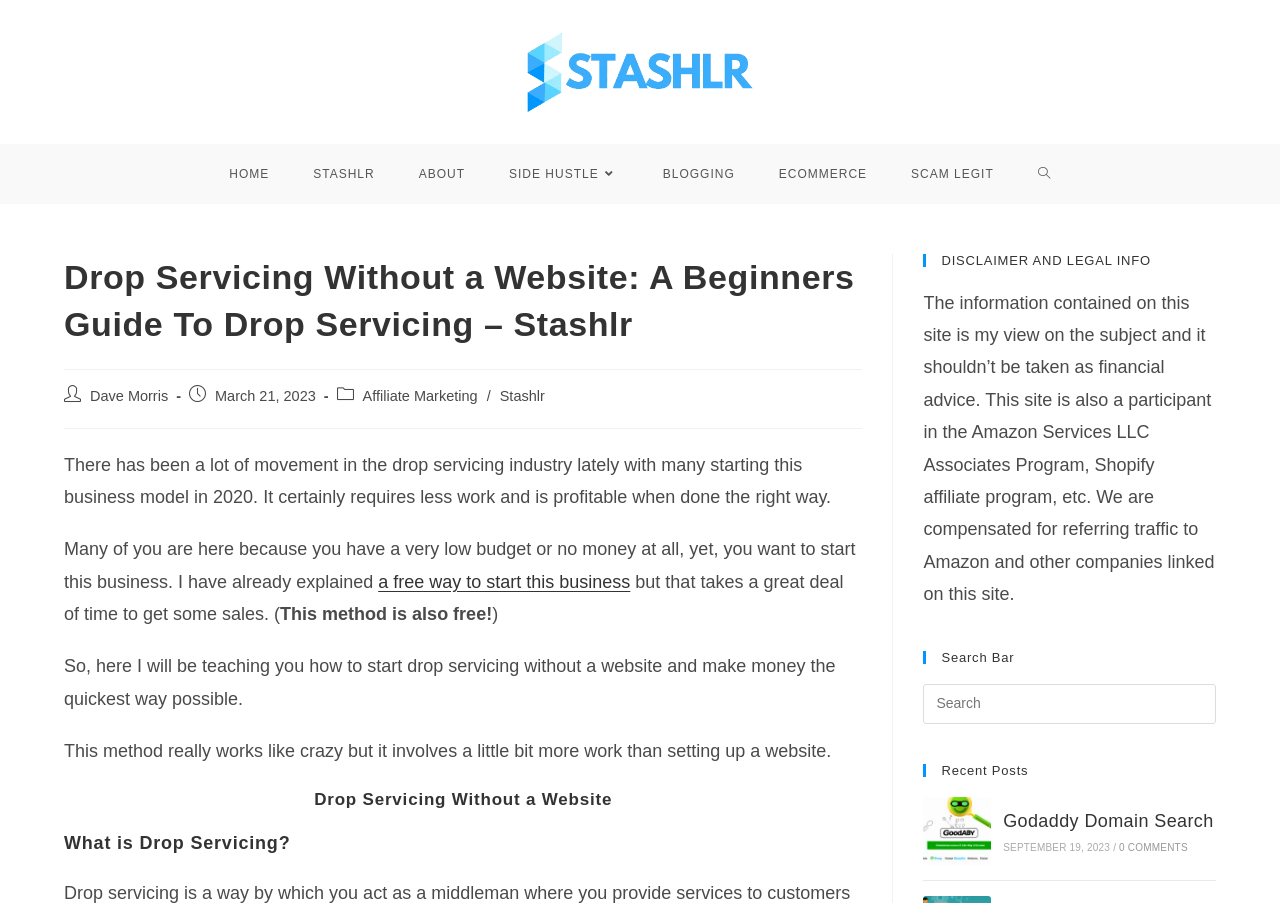Please analyze the image and give a detailed answer to the question:
What is the date of the post?

I found the date by looking at the 'Post published:' section, which is located below the main heading. The text 'March 21, 2023' is the answer.